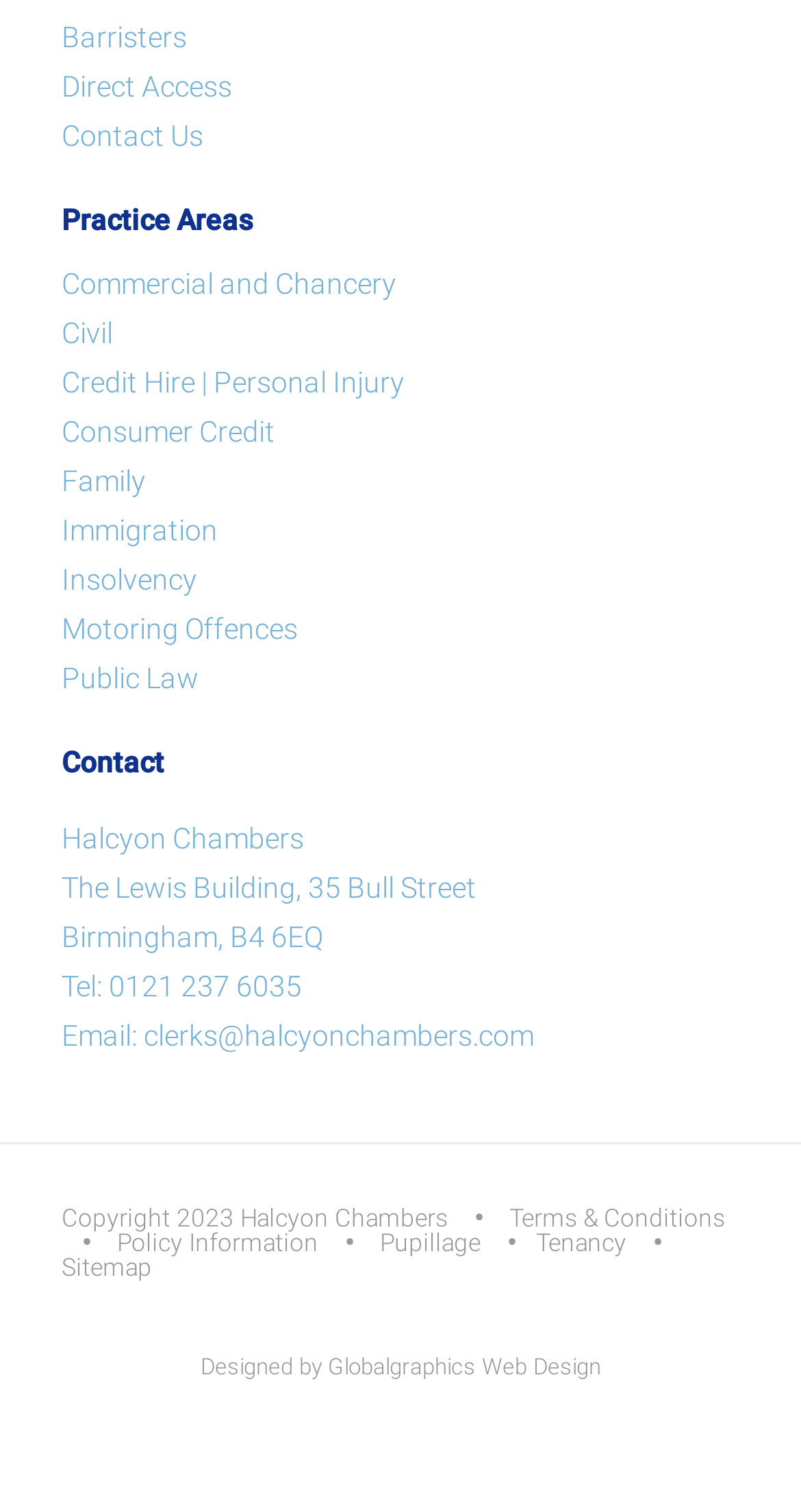Bounding box coordinates are specified in the format (top-left x, top-left y, bottom-right x, bottom-right y). All values are floating point numbers bounded between 0 and 1. Please provide the bounding box coordinate of the region this sentence describes: Globalgraphics Web Design

[0.409, 0.895, 0.75, 0.913]